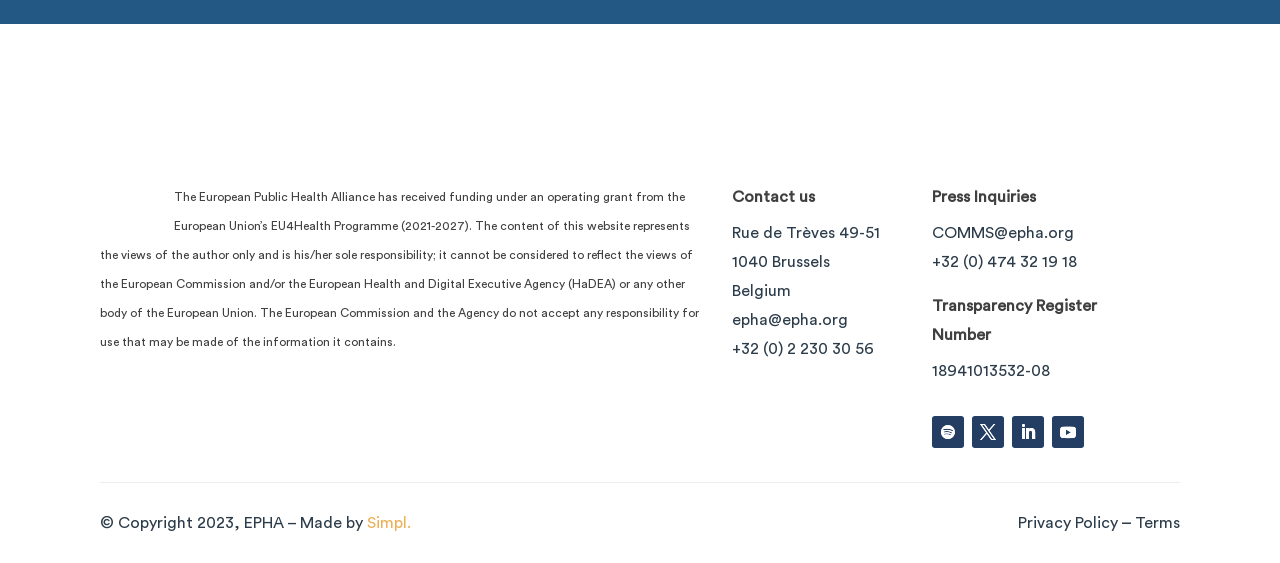Please find the bounding box for the UI element described by: "High Volume Hot Water".

None